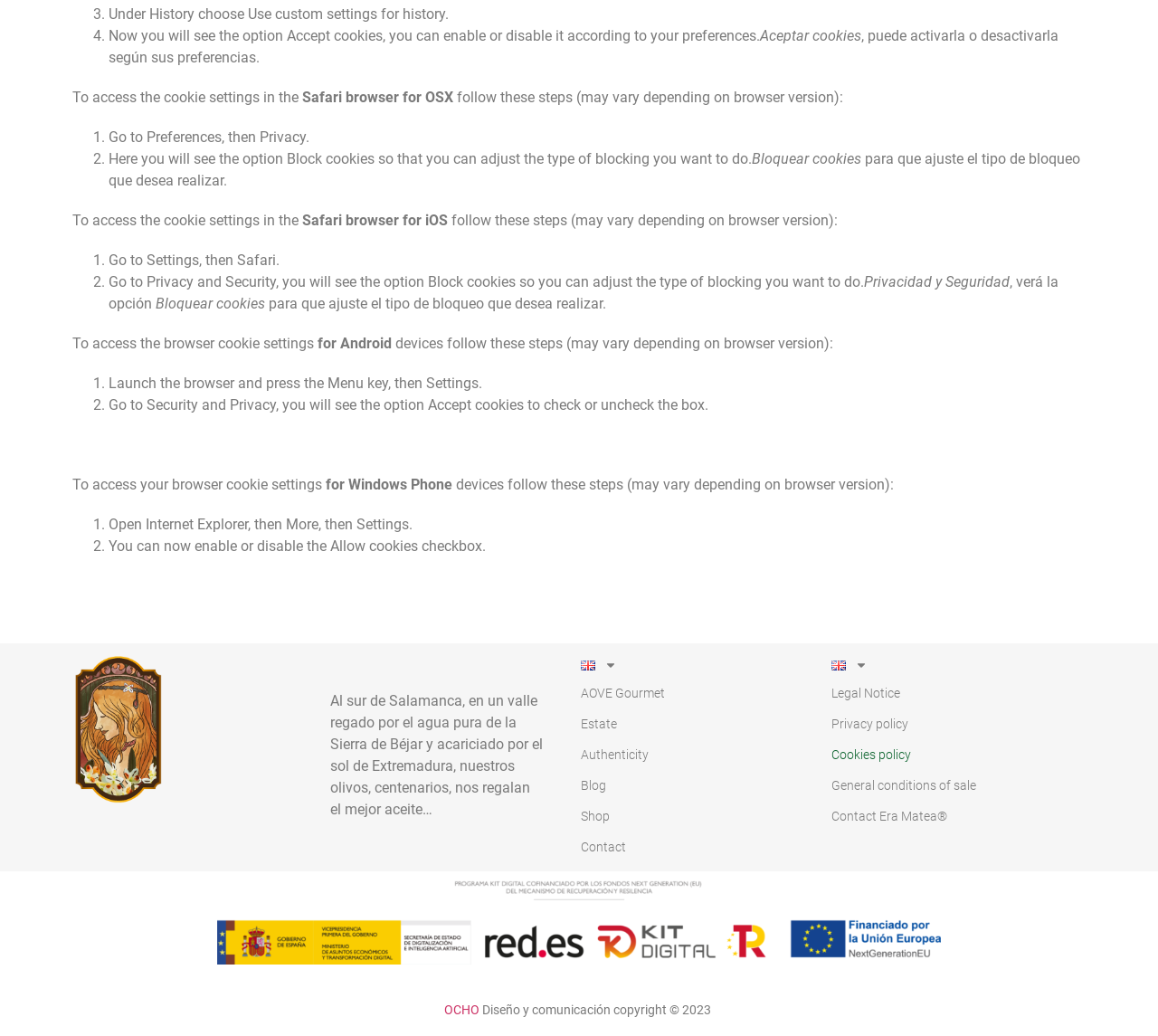Please locate the bounding box coordinates of the element that should be clicked to complete the given instruction: "Contact Era Matea".

[0.702, 0.773, 0.937, 0.803]